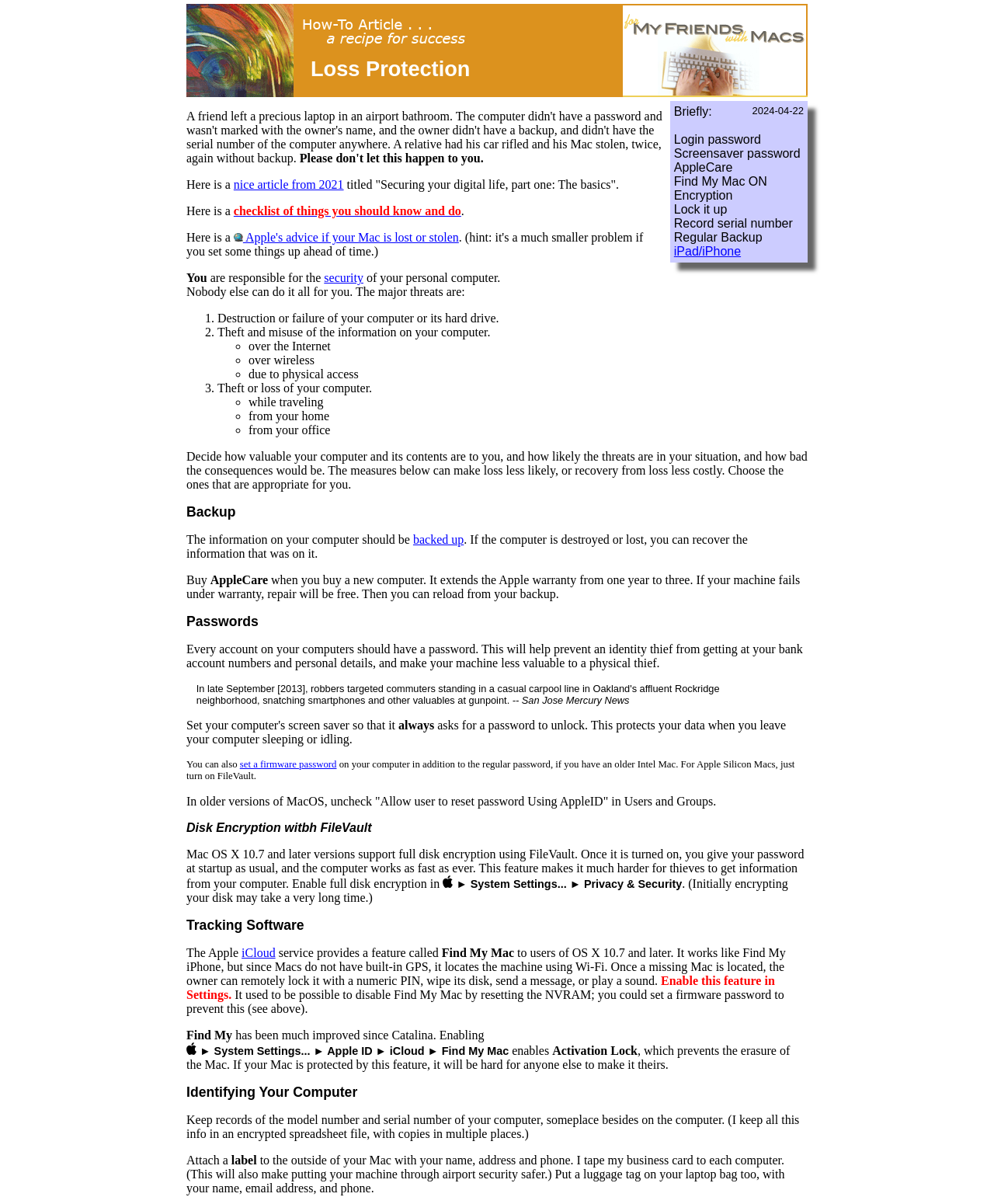Can you provide the bounding box coordinates for the element that should be clicked to implement the instruction: "Set a firmware password"?

[0.241, 0.63, 0.339, 0.639]